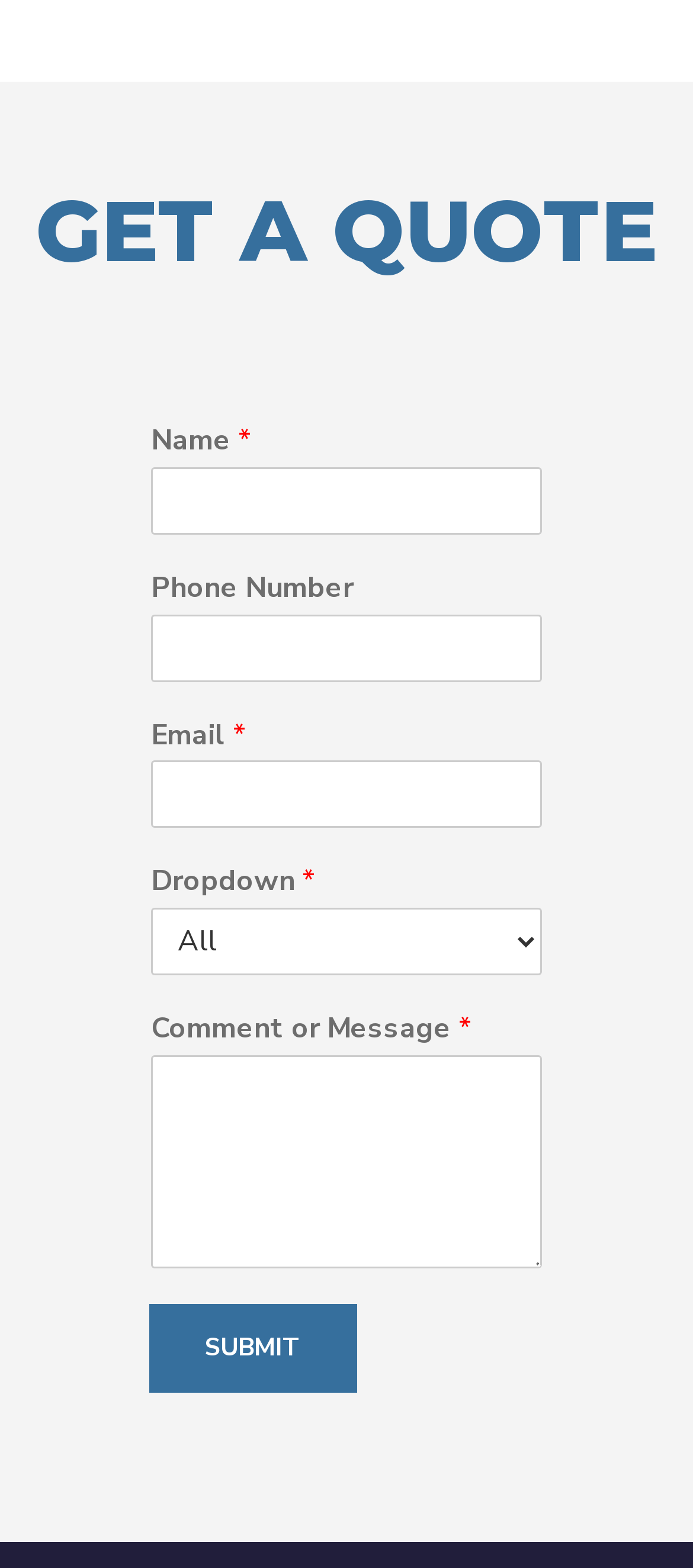Based on the image, provide a detailed response to the question:
What is the type of the 'Dropdown' field?

The 'Dropdown' field is a combobox type, which allows users to select an option from a list.